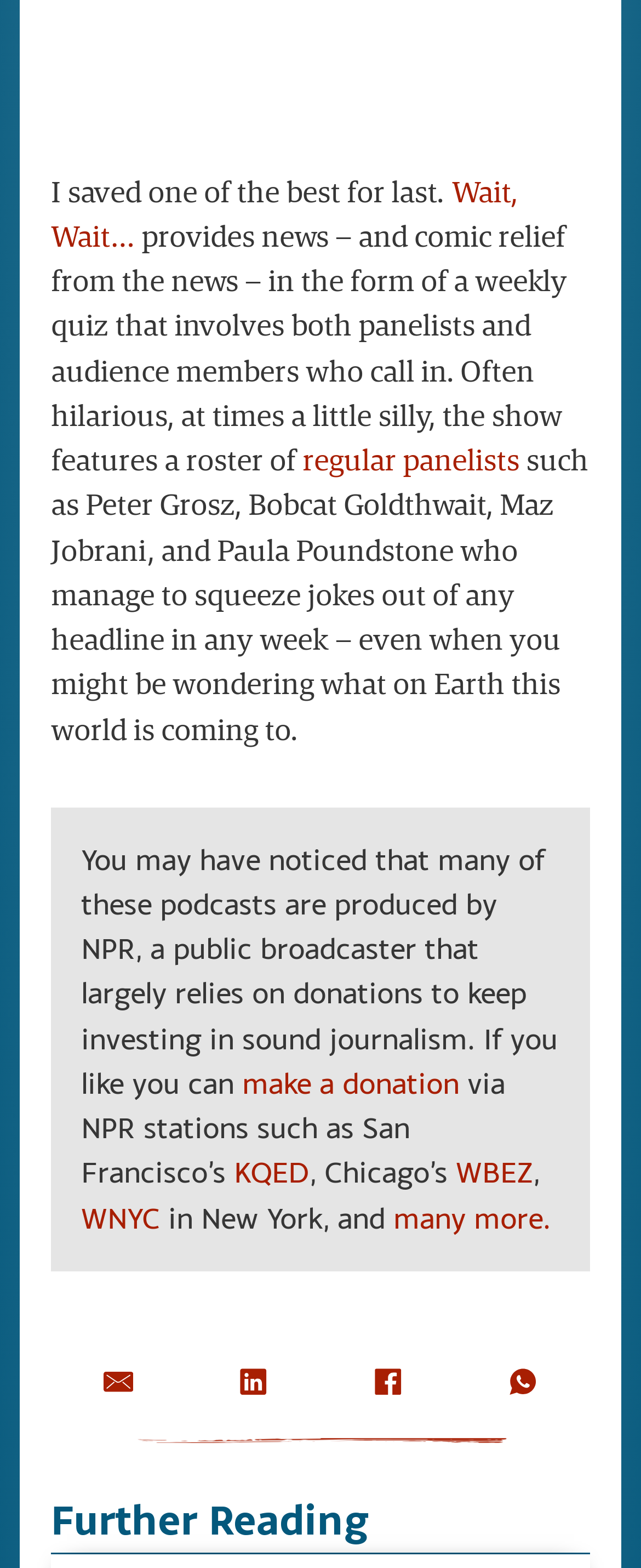Given the element description, predict the bounding box coordinates in the format (top-left x, top-left y, bottom-right x, bottom-right y). Make sure all values are between 0 and 1. Here is the element description: Share

None